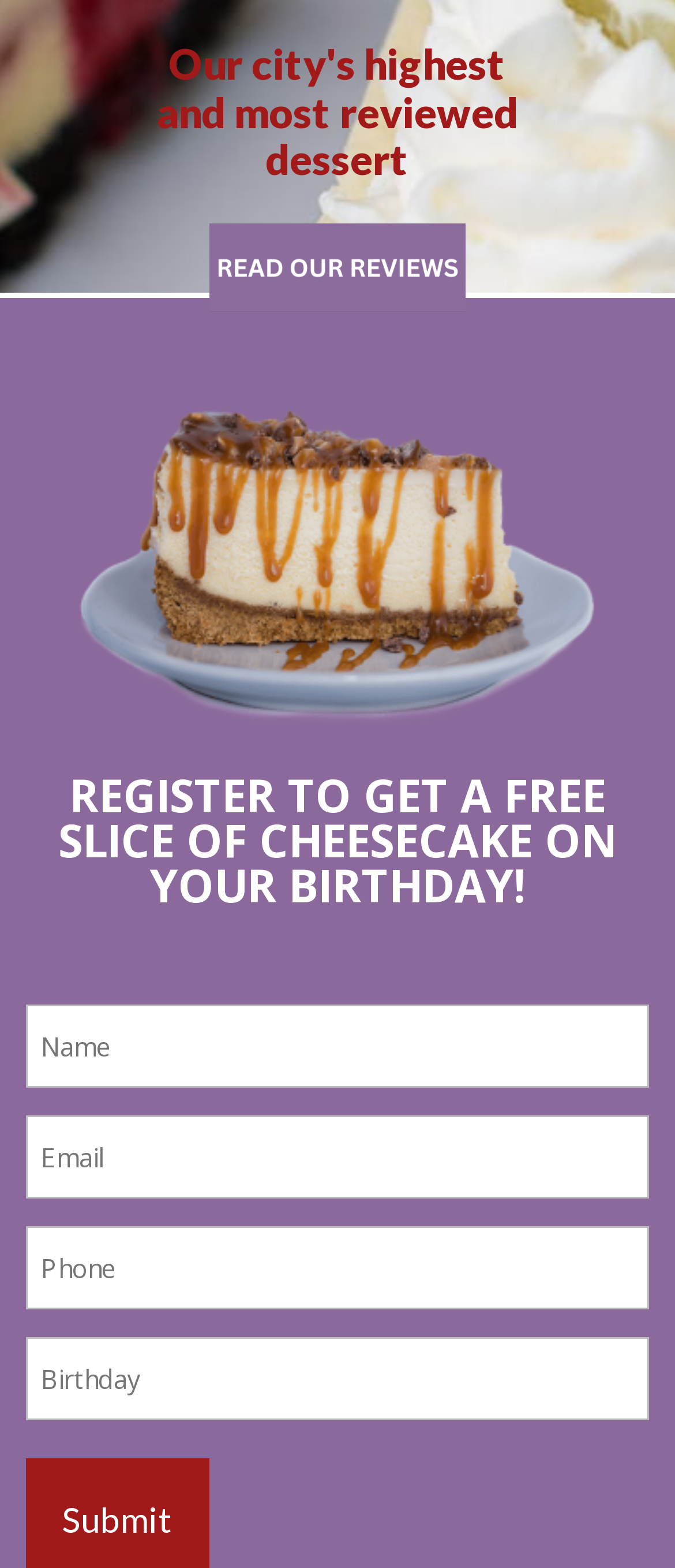Carefully examine the image and provide an in-depth answer to the question: What is the benefit of registering on the webpage?

The benefit of registering on the webpage is to receive a free slice of cheesecake on your birthday, as indicated by the heading 'REGISTER TO GET A FREE SLICE OF CHEESECAKE ON YOUR BIRTHDAY!'.